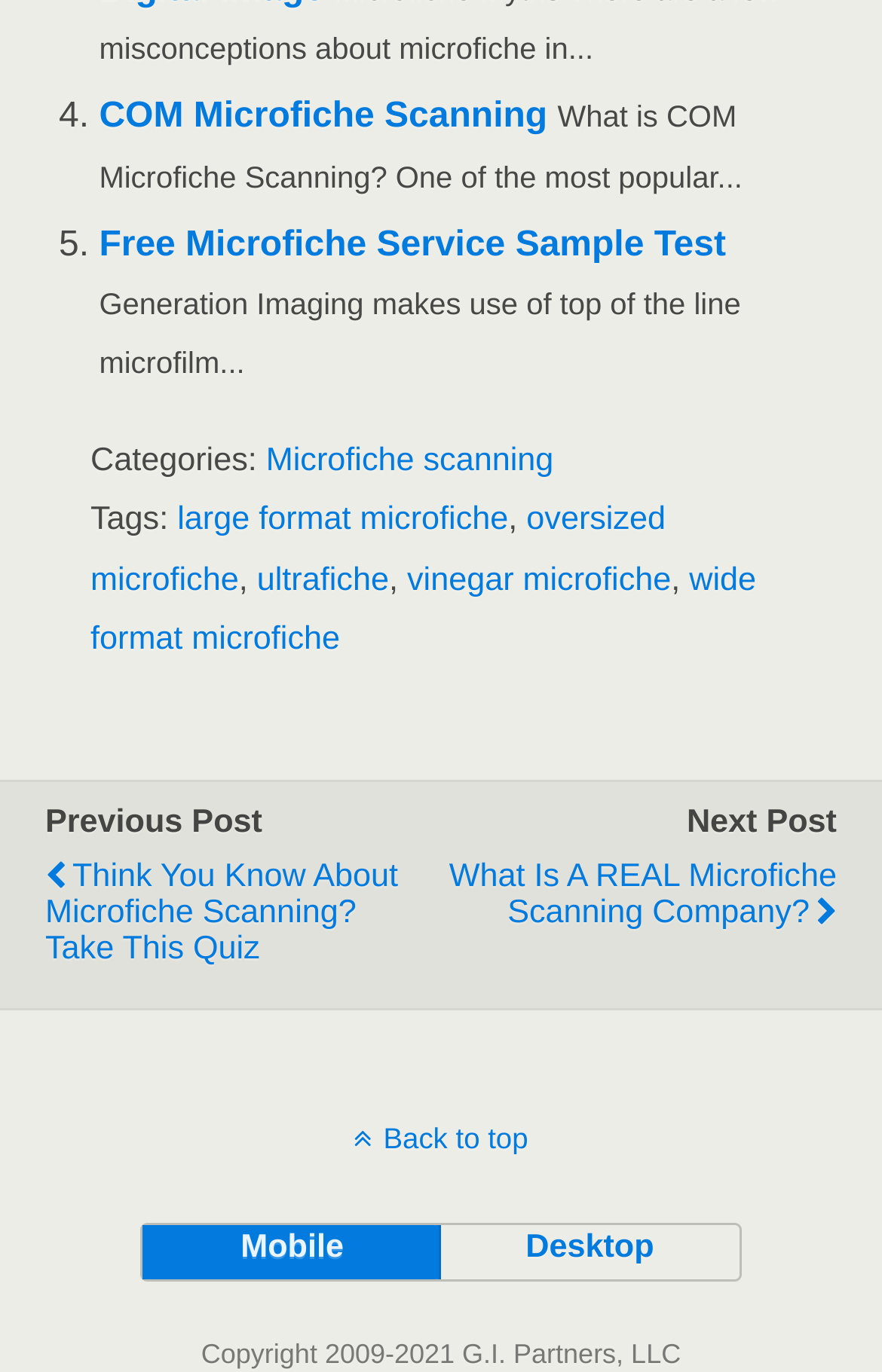Please specify the bounding box coordinates of the clickable section necessary to execute the following command: "Read about Free Microfiche Service Sample Test".

[0.112, 0.164, 0.823, 0.192]